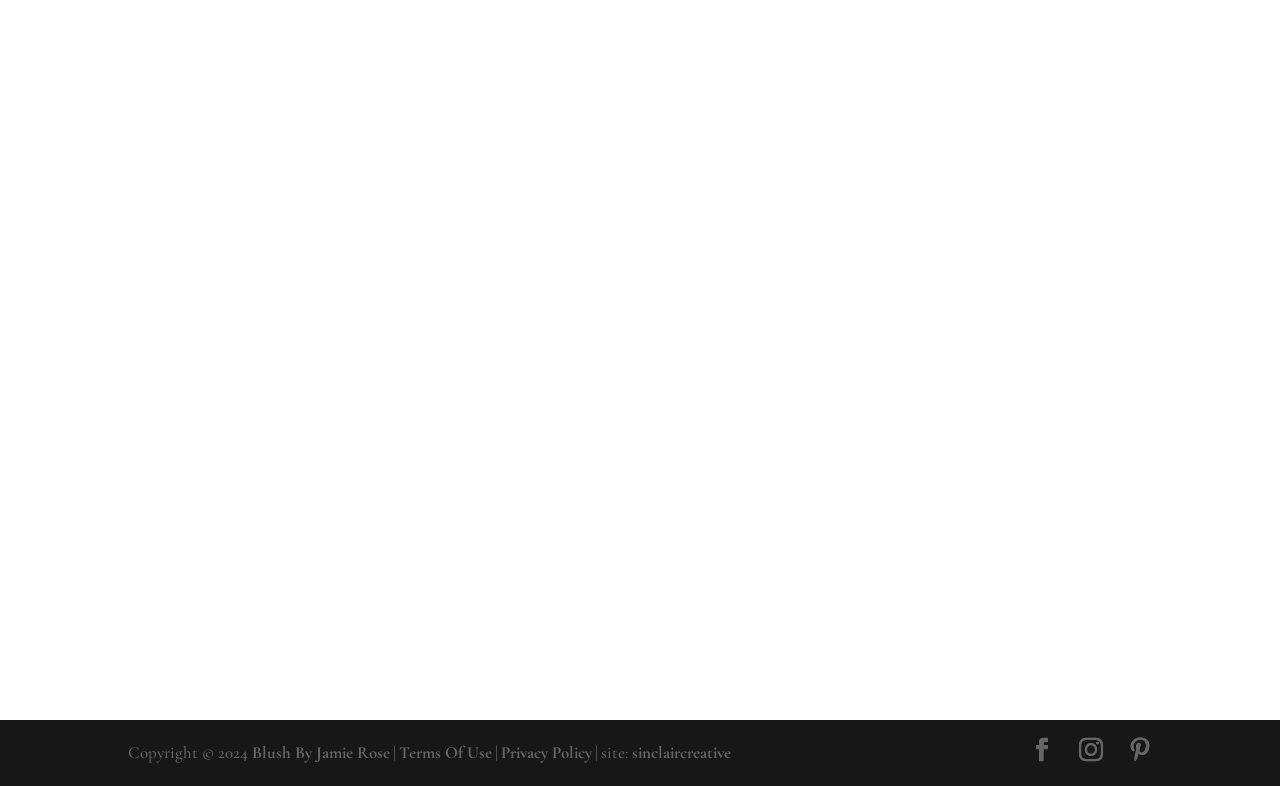Provide a short answer using a single word or phrase for the following question: 
What is the copyright year?

2024